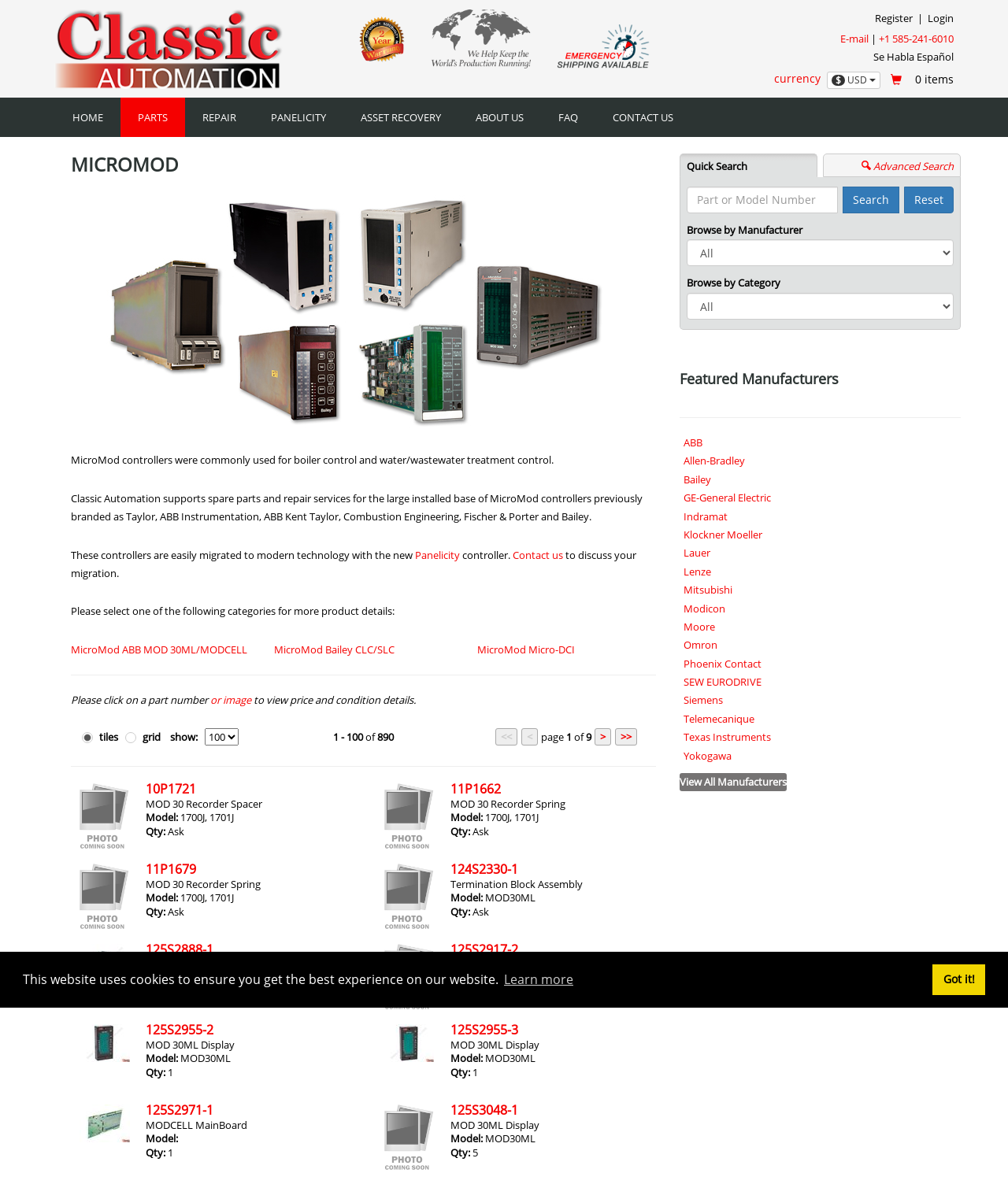What is the purpose of MicroMod controllers?
Provide an in-depth and detailed explanation in response to the question.

The purpose of MicroMod controllers is obtained from the static text that describes MicroMod controllers, stating that they were commonly used for boiler control and water/wastewater treatment control.